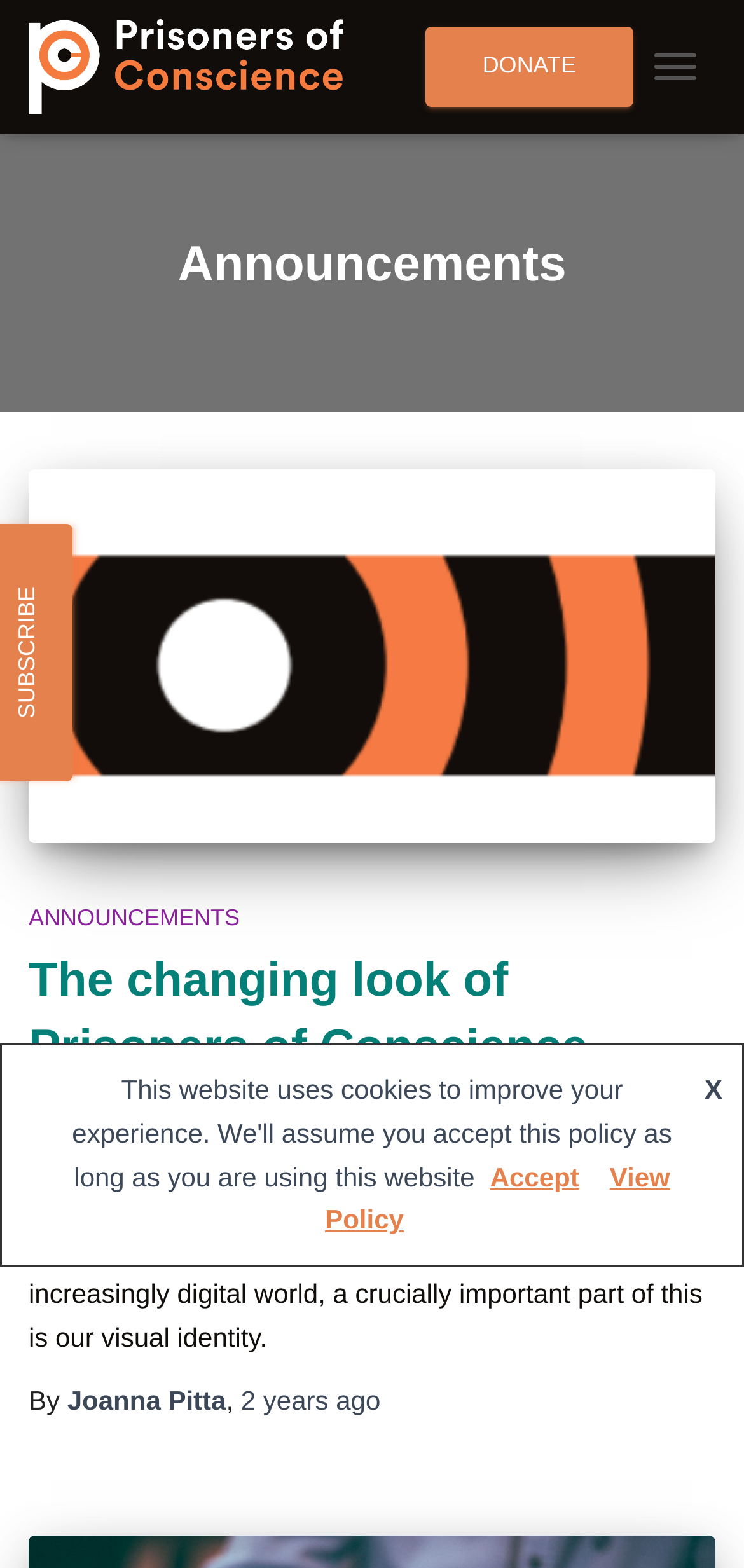What is the title of the first announcement?
Carefully analyze the image and provide a detailed answer to the question.

The first announcement is an article with a heading that reads 'The changing look of Prisoners of Conscience', which is also a link.